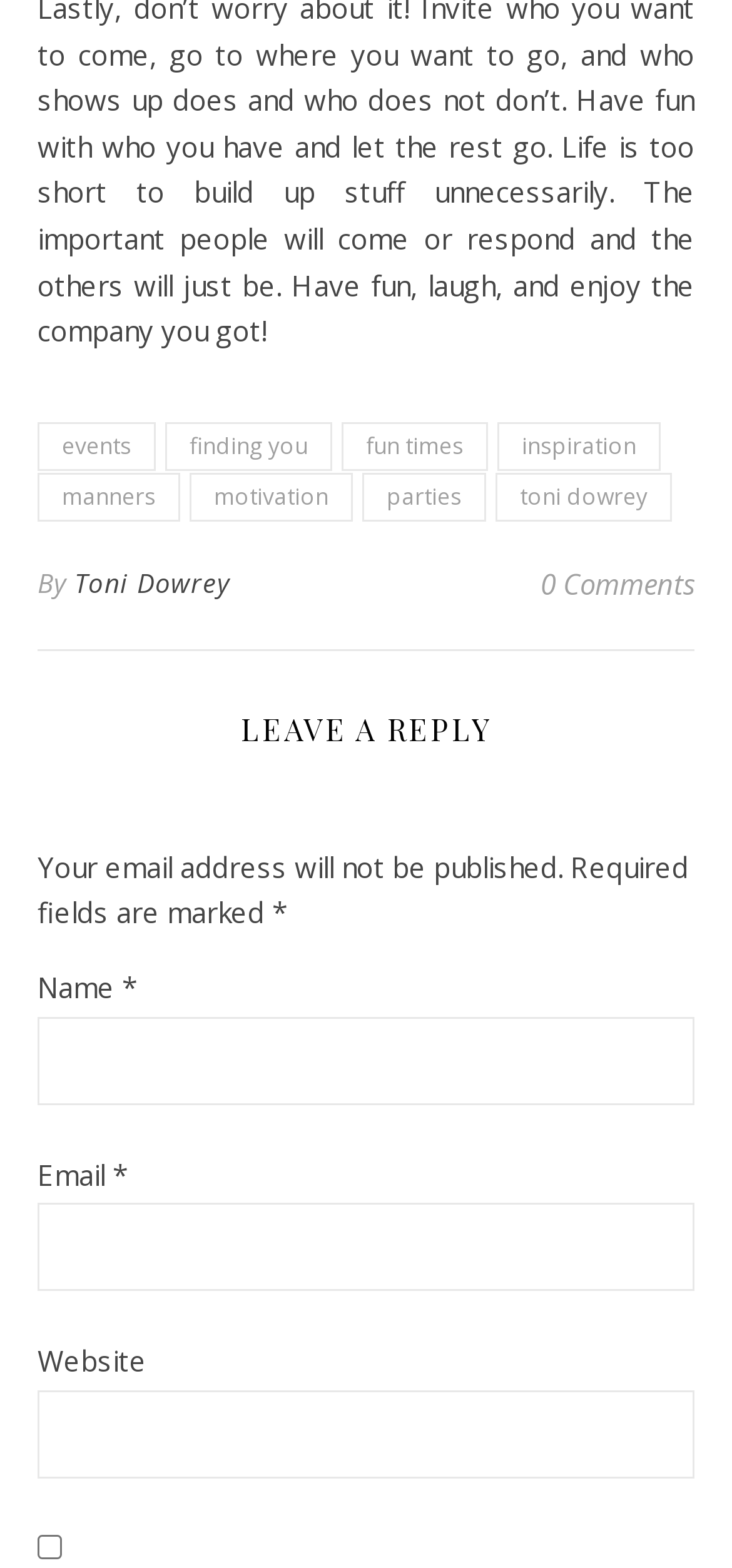Determine the bounding box coordinates of the UI element described by: "parent_node: 0 aria-label="+1"".

None